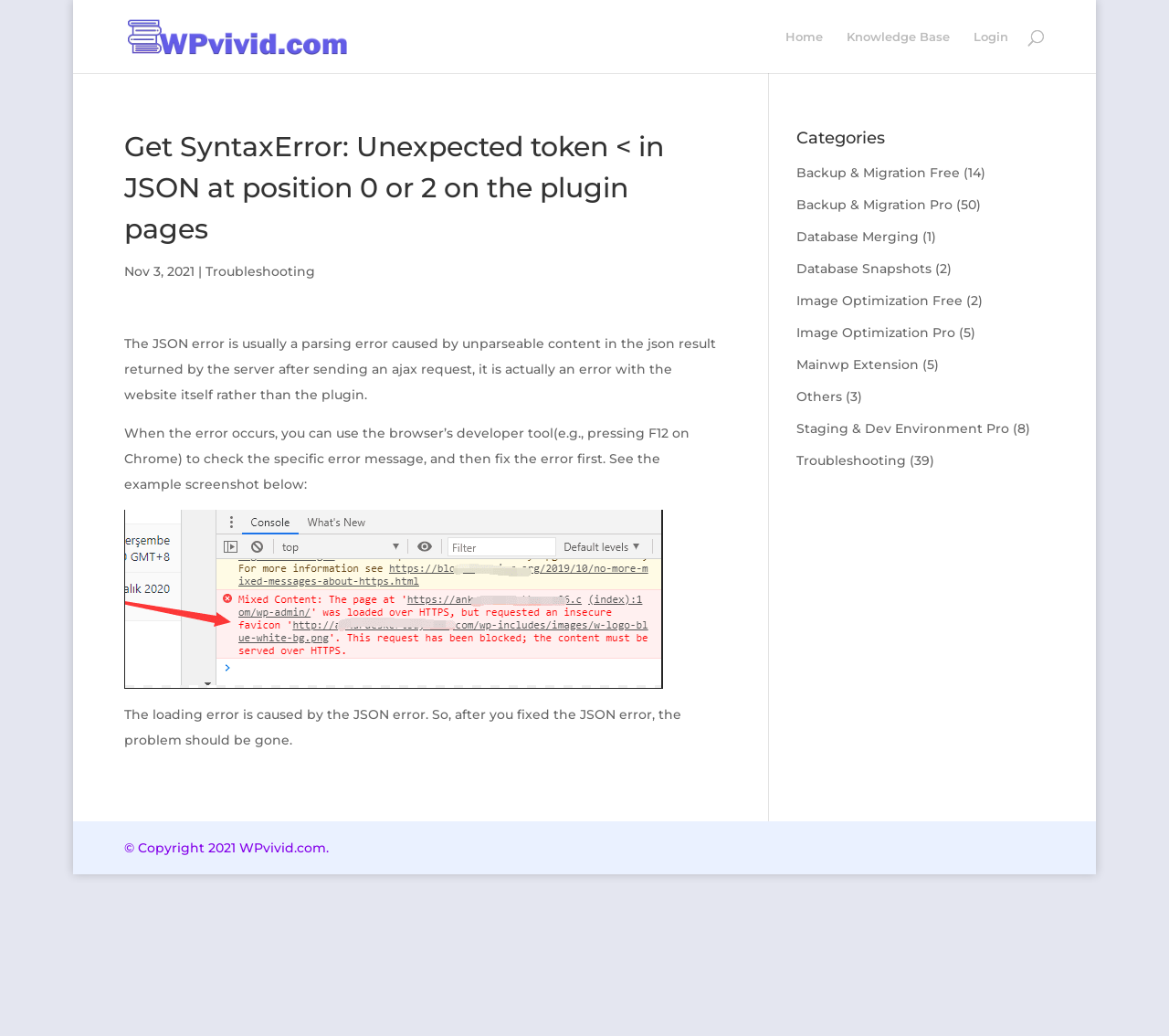Show the bounding box coordinates for the element that needs to be clicked to execute the following instruction: "View product details". Provide the coordinates in the form of four float numbers between 0 and 1, i.e., [left, top, right, bottom].

None